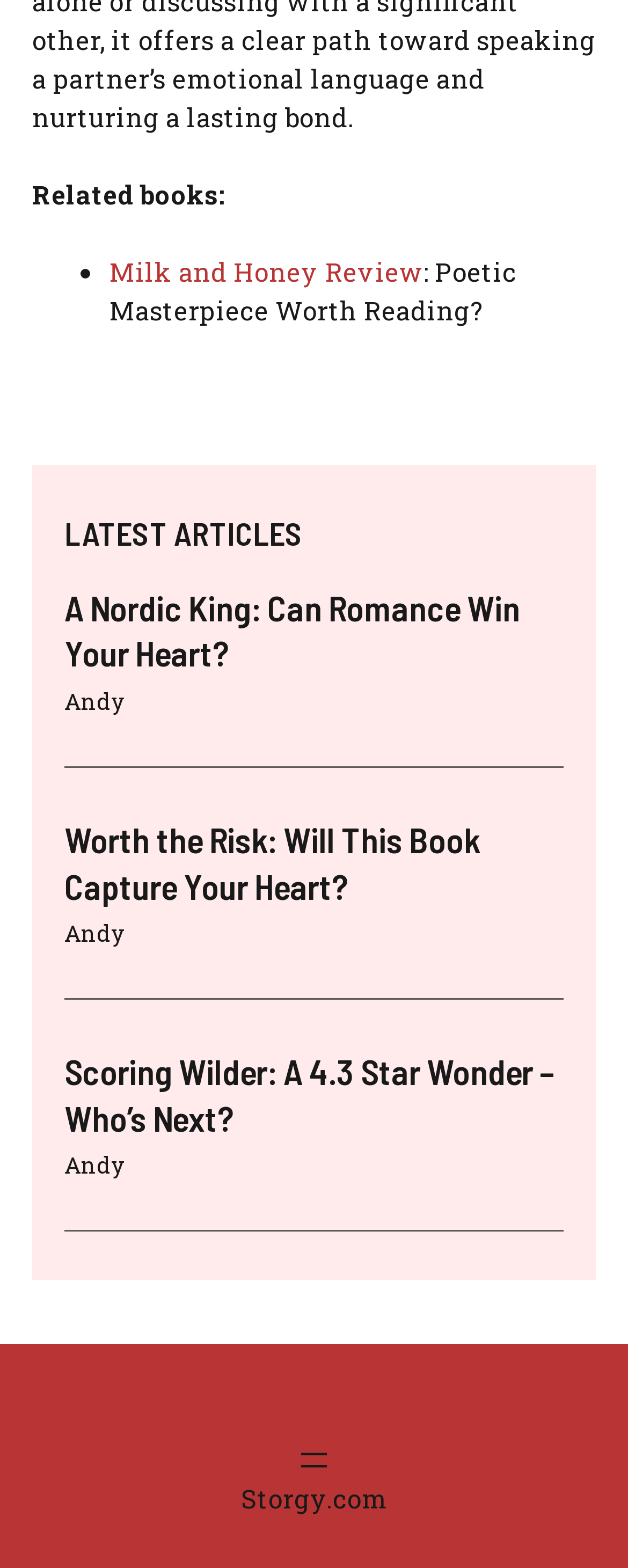Please identify the coordinates of the bounding box that should be clicked to fulfill this instruction: "Read 'A Nordic King: Can Romance Win Your Heart?'".

[0.103, 0.374, 0.828, 0.43]